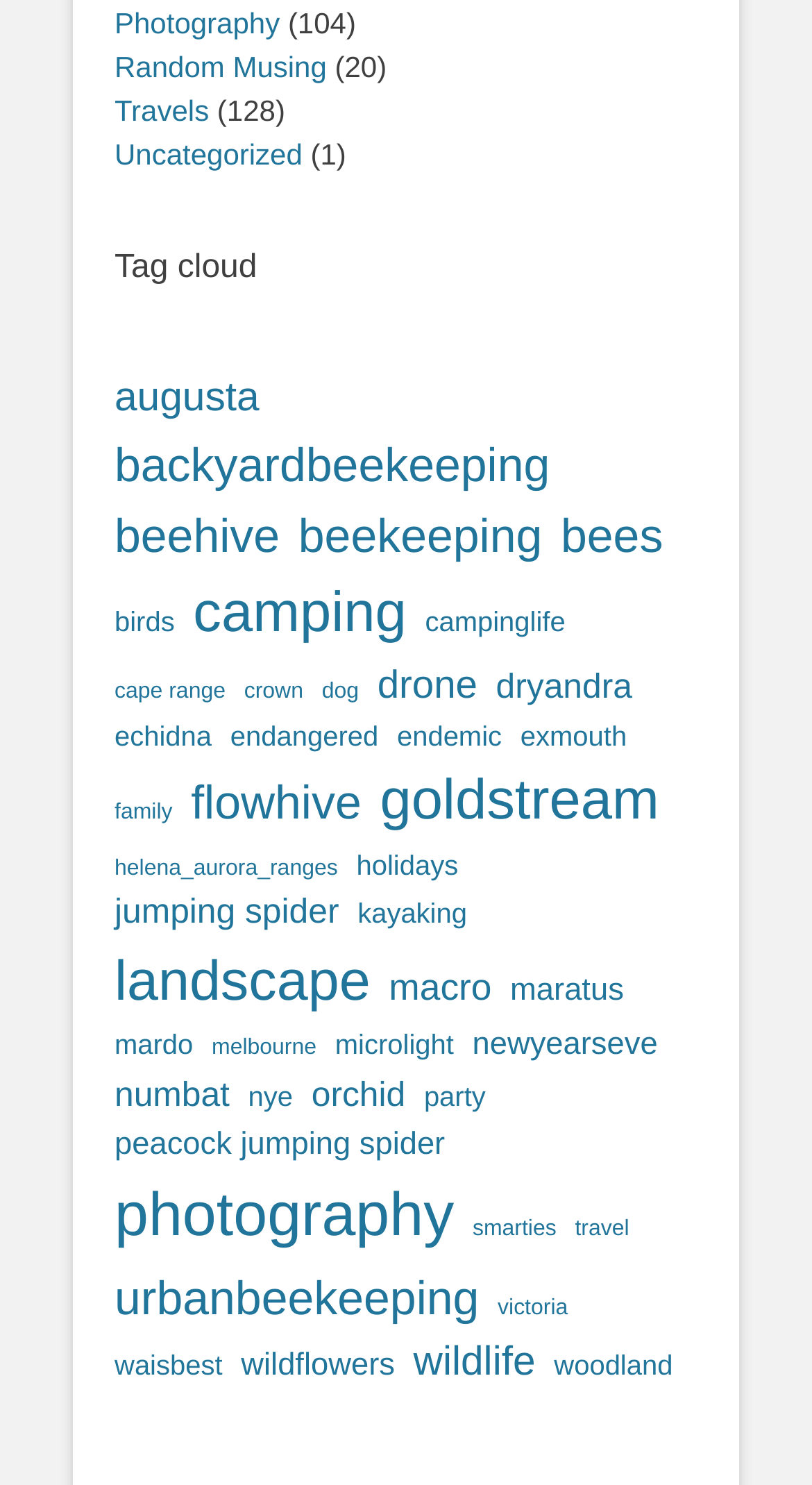Bounding box coordinates should be provided in the format (top-left x, top-left y, bottom-right x, bottom-right y) with all values between 0 and 1. Identify the bounding box for this UI element: cape range

[0.141, 0.455, 0.278, 0.477]